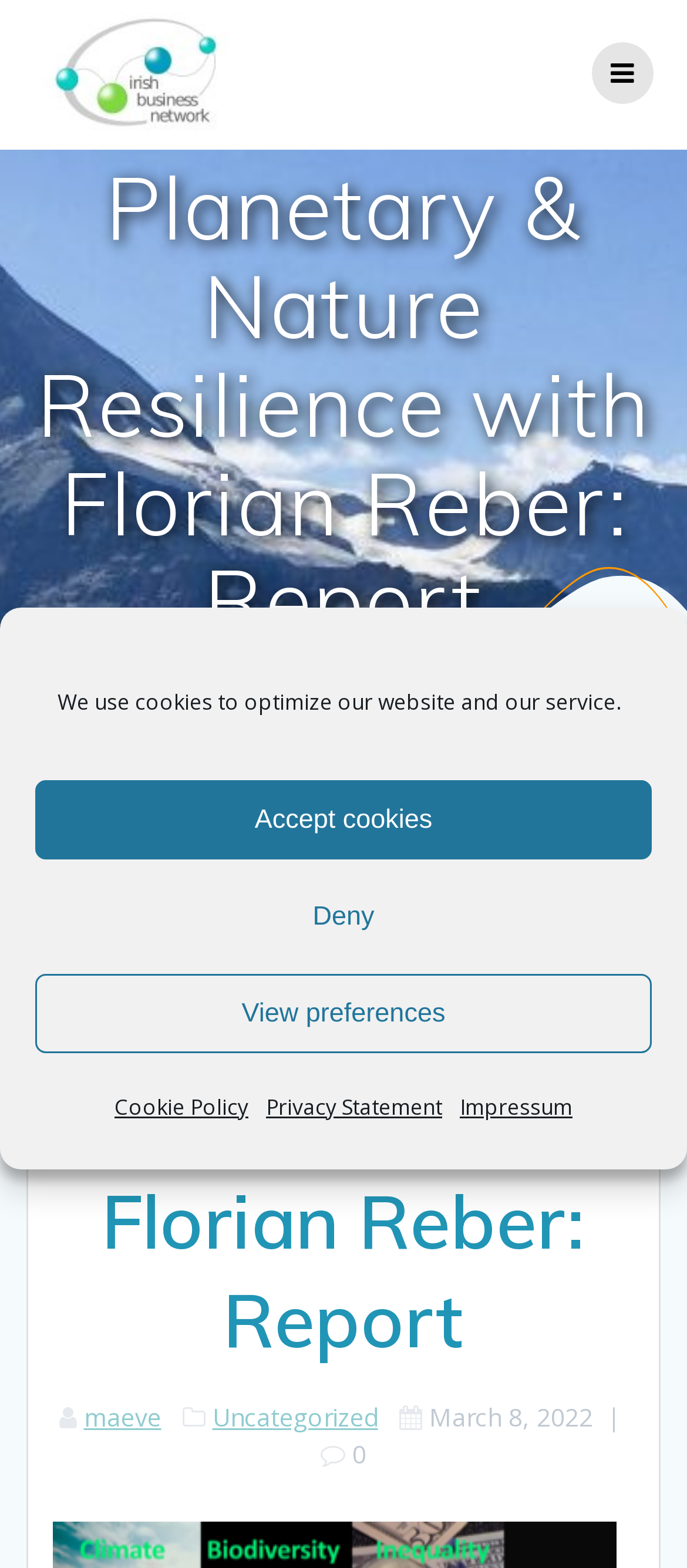What is the date of the report?
Give a detailed and exhaustive answer to the question.

The webpage has a static text 'March 8, 2022' which is likely to be the date of the report.